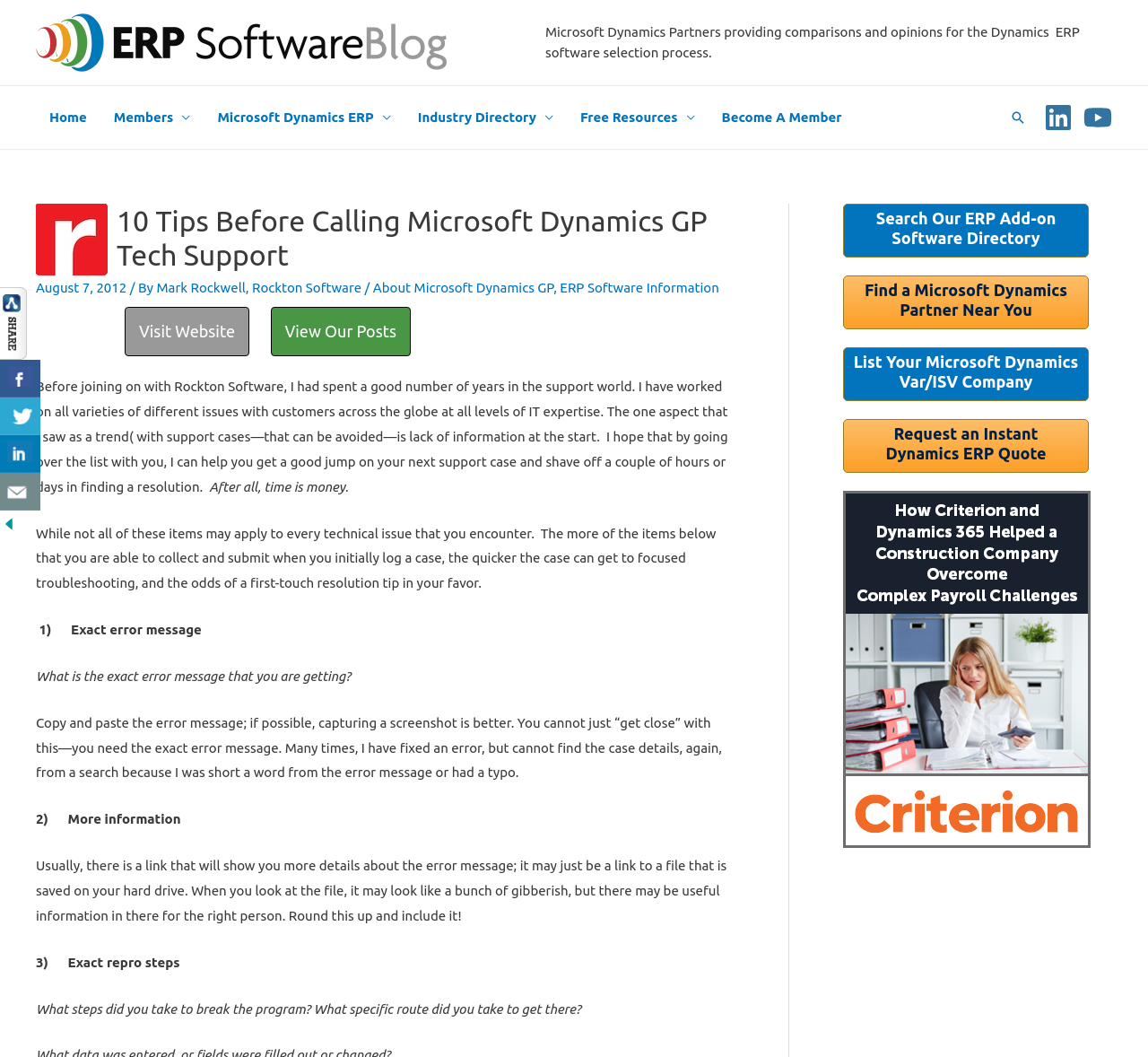Determine the bounding box coordinates of the UI element that matches the following description: "Industry Directory". The coordinates should be four float numbers between 0 and 1 in the format [left, top, right, bottom].

[0.352, 0.081, 0.494, 0.141]